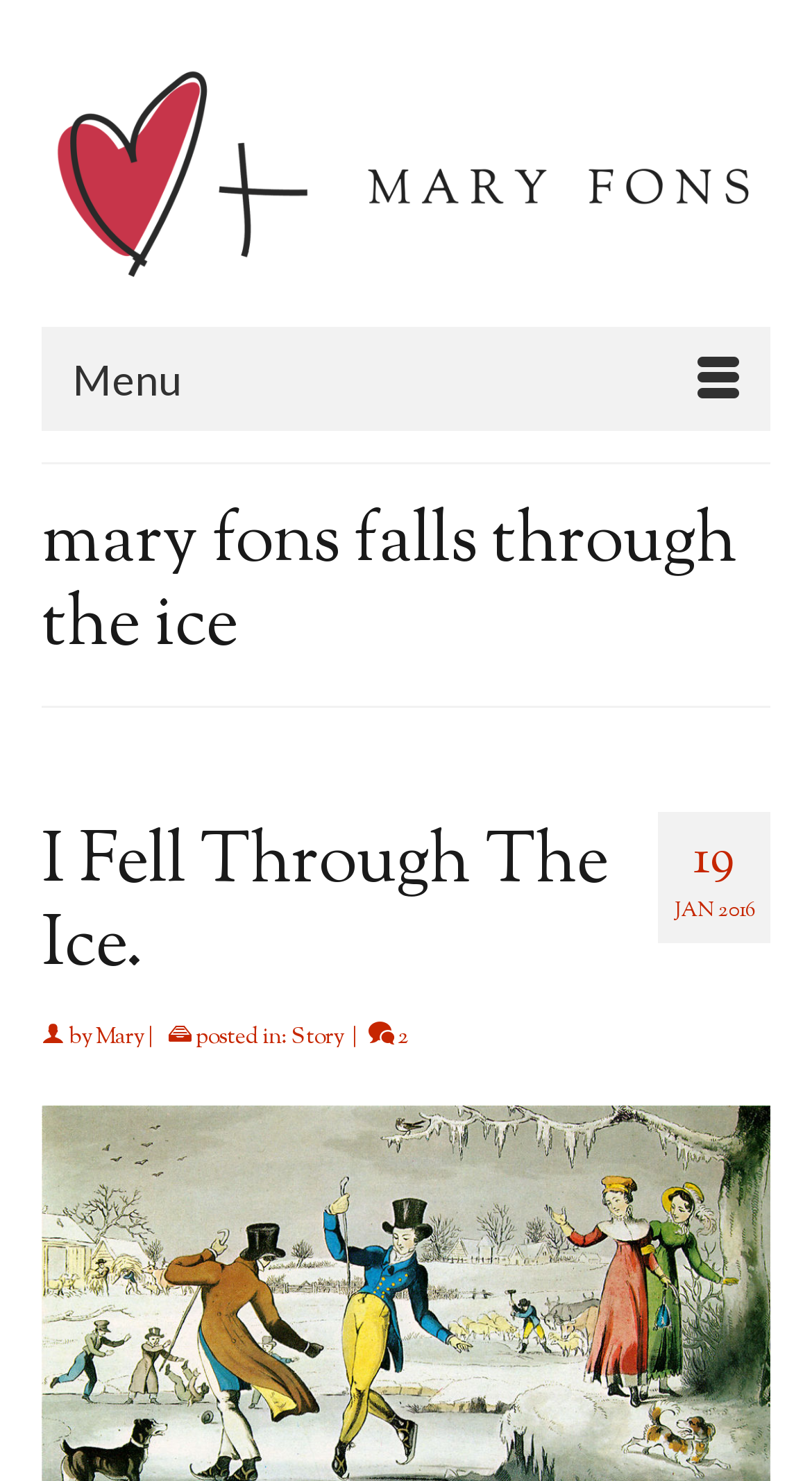Given the description Menu, predict the bounding box coordinates of the UI element. Ensure the coordinates are in the format (top-left x, top-left y, bottom-right x, bottom-right y) and all values are between 0 and 1.

[0.051, 0.221, 0.949, 0.291]